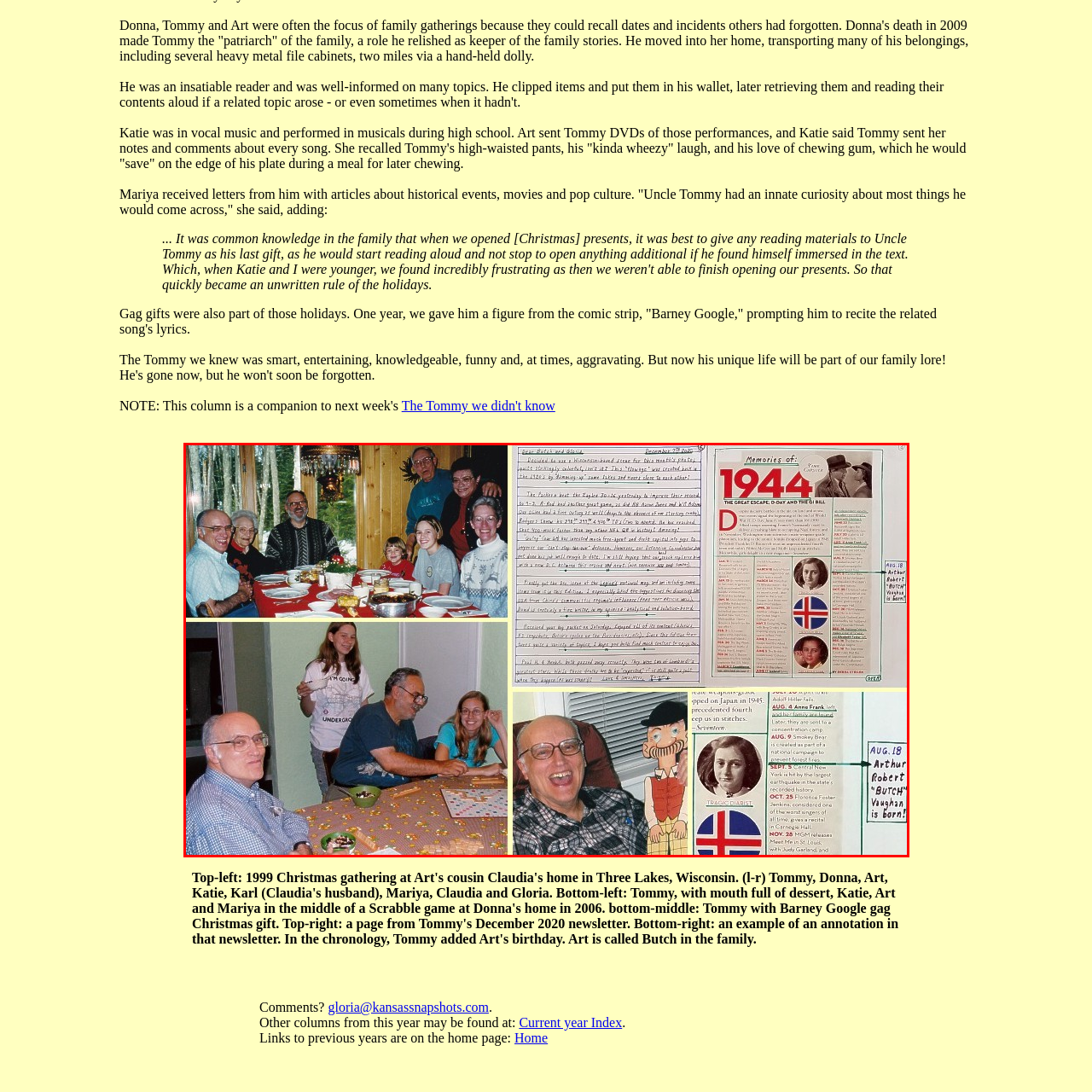Using the image highlighted in the red border, answer the following question concisely with a word or phrase:
How many sections does the image have?

Four